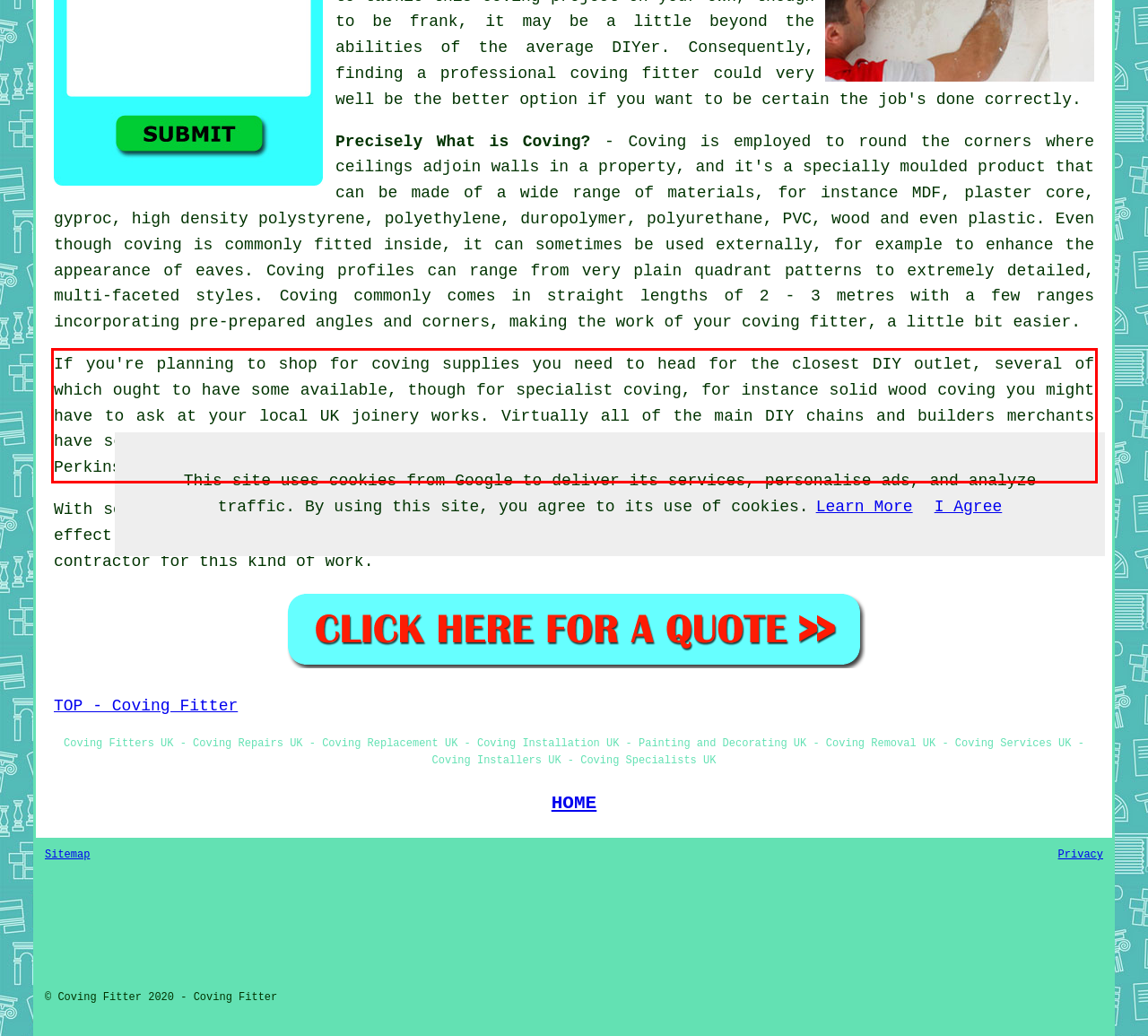You are given a webpage screenshot with a red bounding box around a UI element. Extract and generate the text inside this red bounding box.

If you're planning to shop for coving supplies you need to head for the closest DIY outlet, several of which ought to have some available, though for specialist coving, for instance solid wood coving you might have to ask at your local UK joinery works. Virtually all of the main DIY chains and builders merchants have some coving products on their shelves, so if you've got a Wickes, Homebase, Jewson, Screwfix, Travis Perkins or B&Q nearby, you should be easily able to purchase the materials you need.